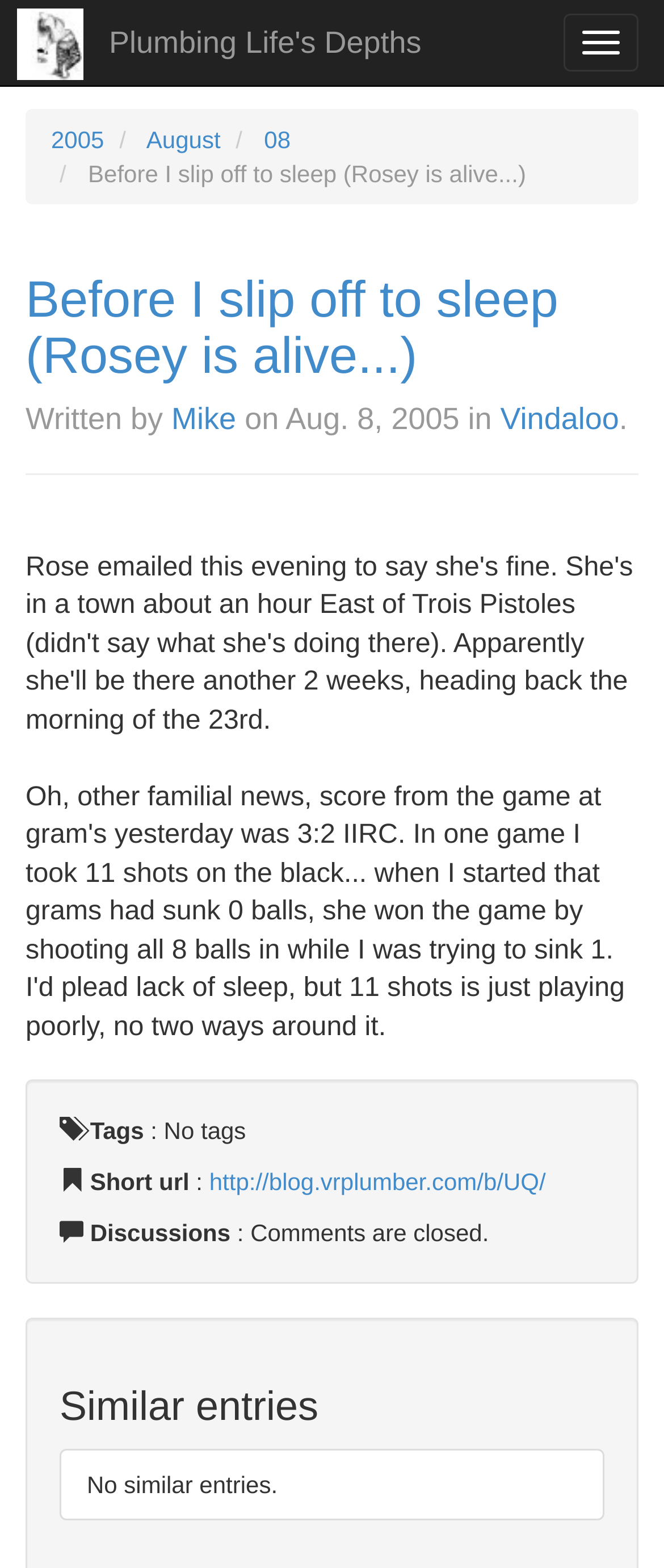Locate the bounding box coordinates of the clickable area needed to fulfill the instruction: "Check the short url".

[0.315, 0.745, 0.822, 0.763]